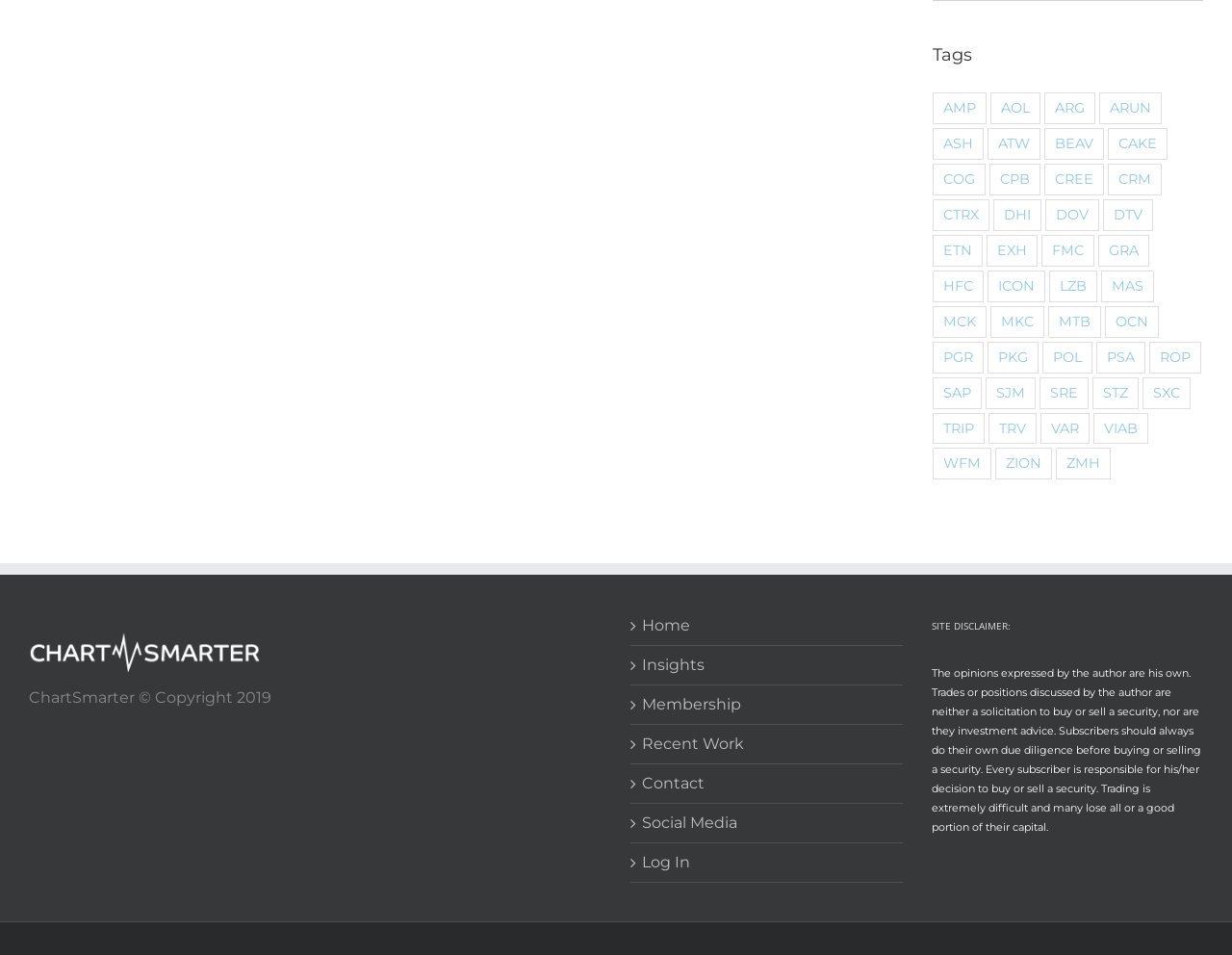Ascertain the bounding box coordinates for the UI element detailed here: "← Previous Post". The coordinates should be provided as [left, top, right, bottom] with each value being a float between 0 and 1.

None